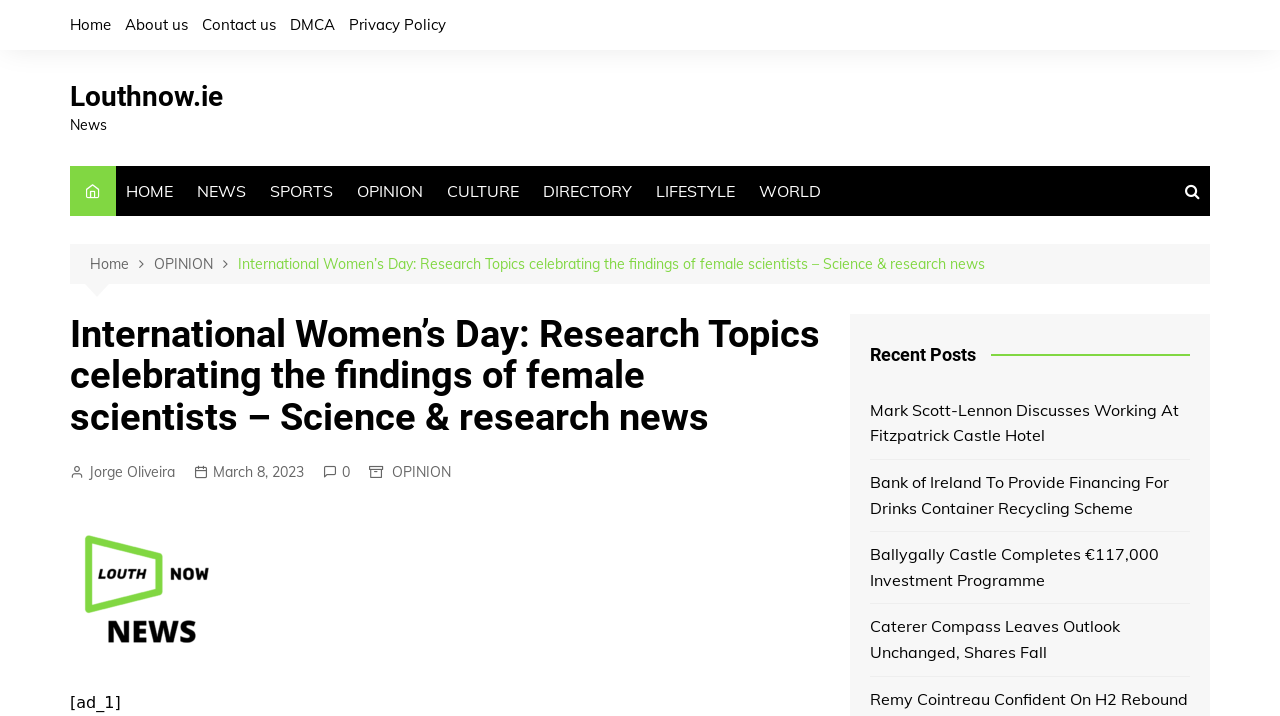Pinpoint the bounding box coordinates of the clickable element to carry out the following instruction: "Click on Home."

[0.055, 0.014, 0.087, 0.056]